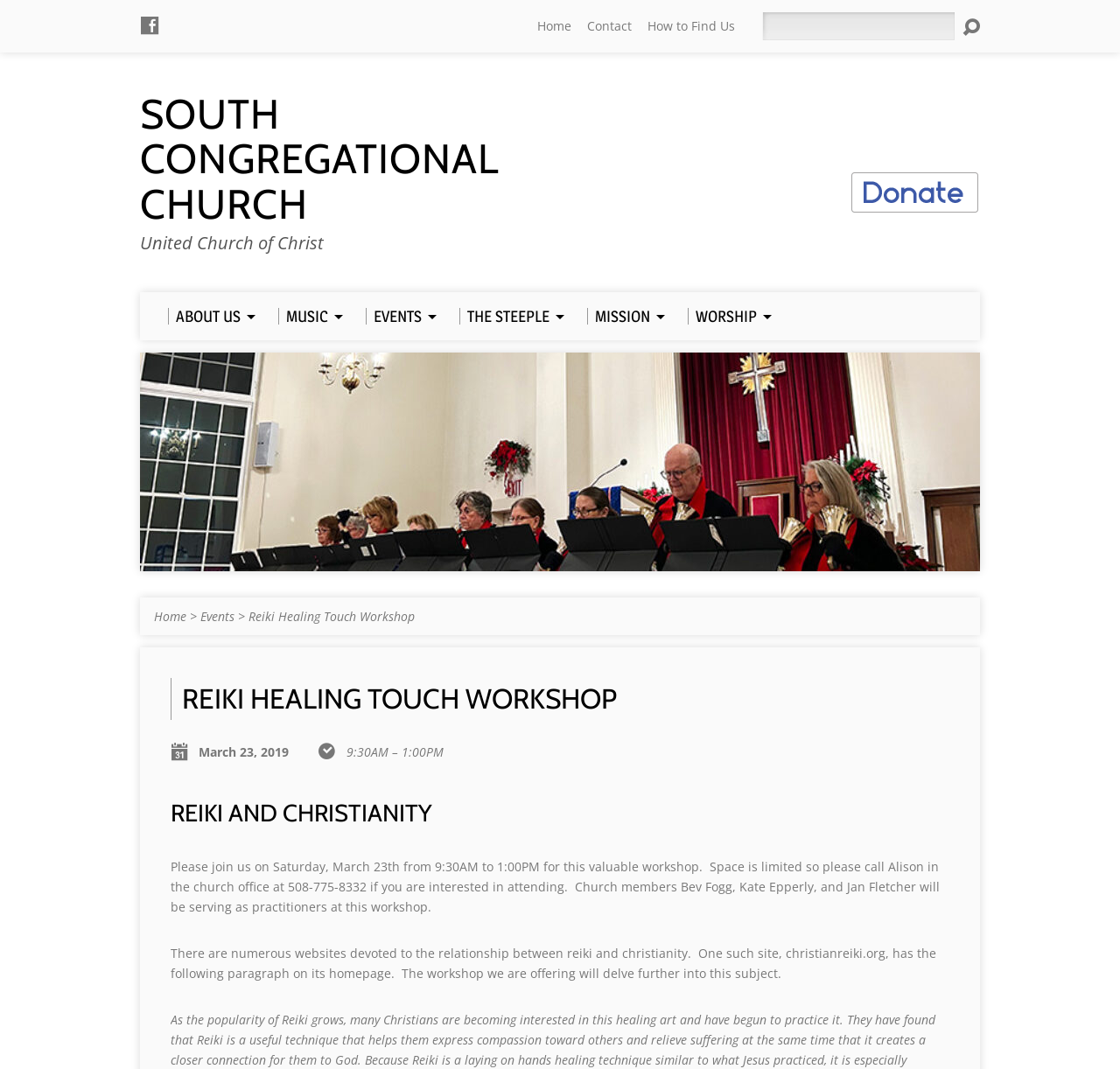Describe the webpage meticulously, covering all significant aspects.

The webpage is about a Reiki Healing Touch Workshop organized by South Congregational Church. At the top, there are several links, including "Home", "Contact", "How to Find Us", and a search bar. On the top-right corner, there is a small icon and a link to an unknown page.

Below the top navigation, there is a table with two columns. The left column contains a link to the church's name, "SOUTH CONGREGATIONAL CHURCH", and a static text "United Church of Christ". The right column contains an image and a link to an unknown page.

On the left side of the page, there are several links to different sections of the website, including "ABOUT US", "MUSIC", "EVENTS", "THE STEEPLE", "MISSION", and "WORSHIP". 

In the main content area, there is a section dedicated to the Reiki Healing Touch Workshop. It has a heading "REIKI HEALING TOUCH WORKSHOP" and provides details about the event, including the date, time, and a brief description. Below this section, there is another heading "REIKI AND CHRISTIANITY" and a paragraph of text that discusses the relationship between Reiki and Christianity. The text also mentions a website, christianreiki.org, and provides more information about the workshop.